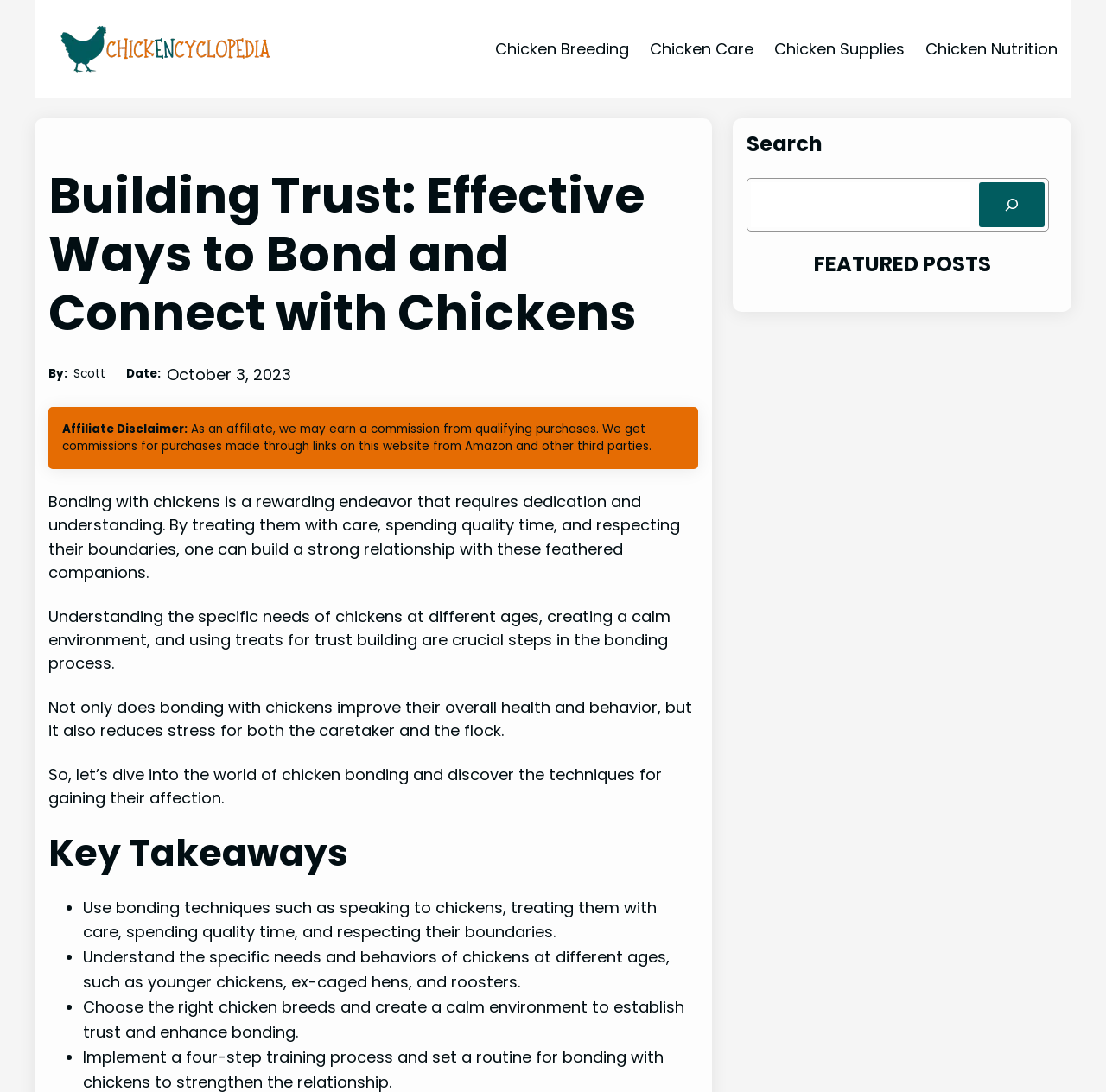Can you extract the headline from the webpage for me?

Building Trust: Effective Ways to Bond and Connect with Chickens